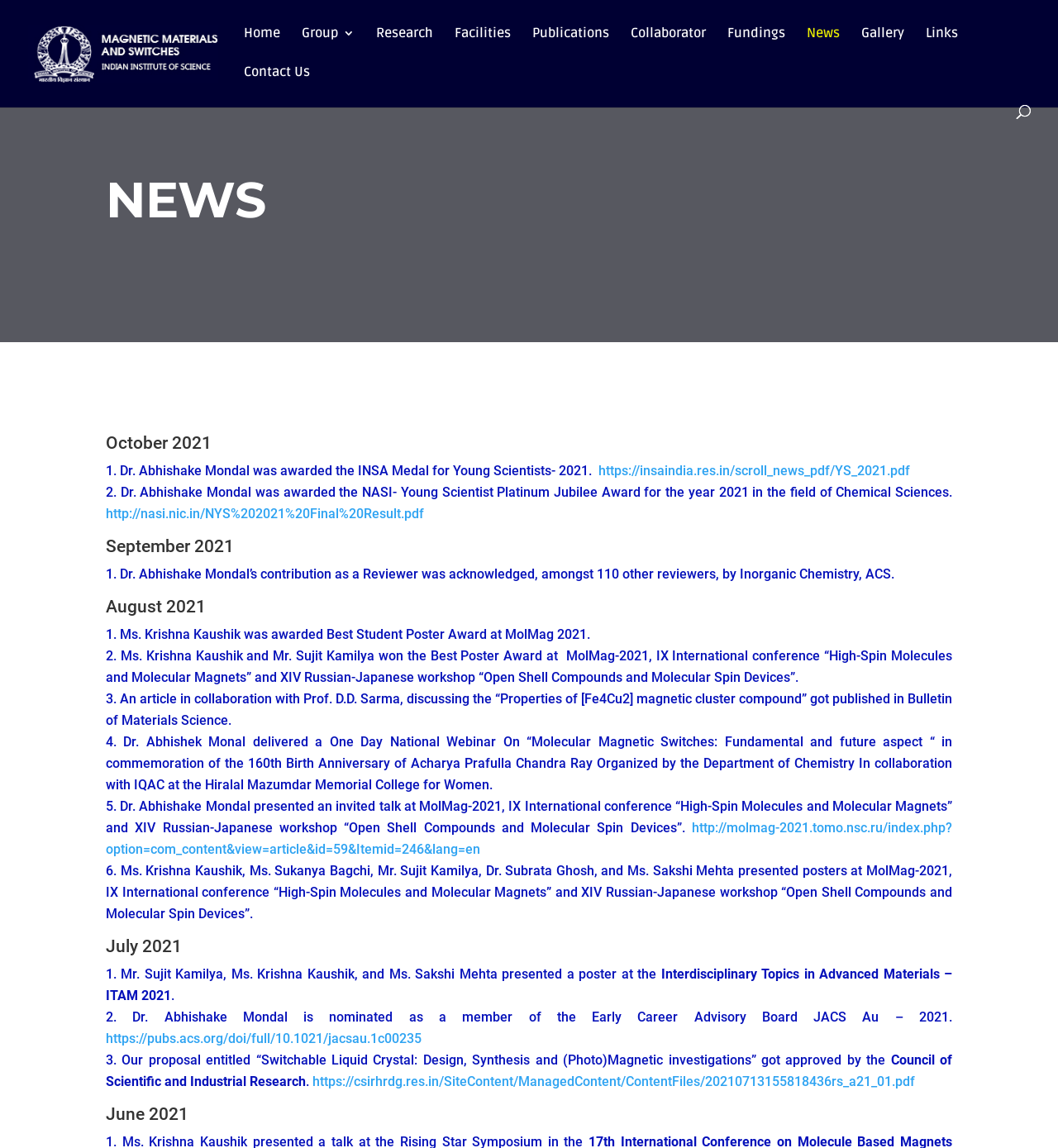What is the name of the award Dr. Abhishake Mondal received in 2021?
Based on the screenshot, respond with a single word or phrase.

INSA Medal for Young Scientists